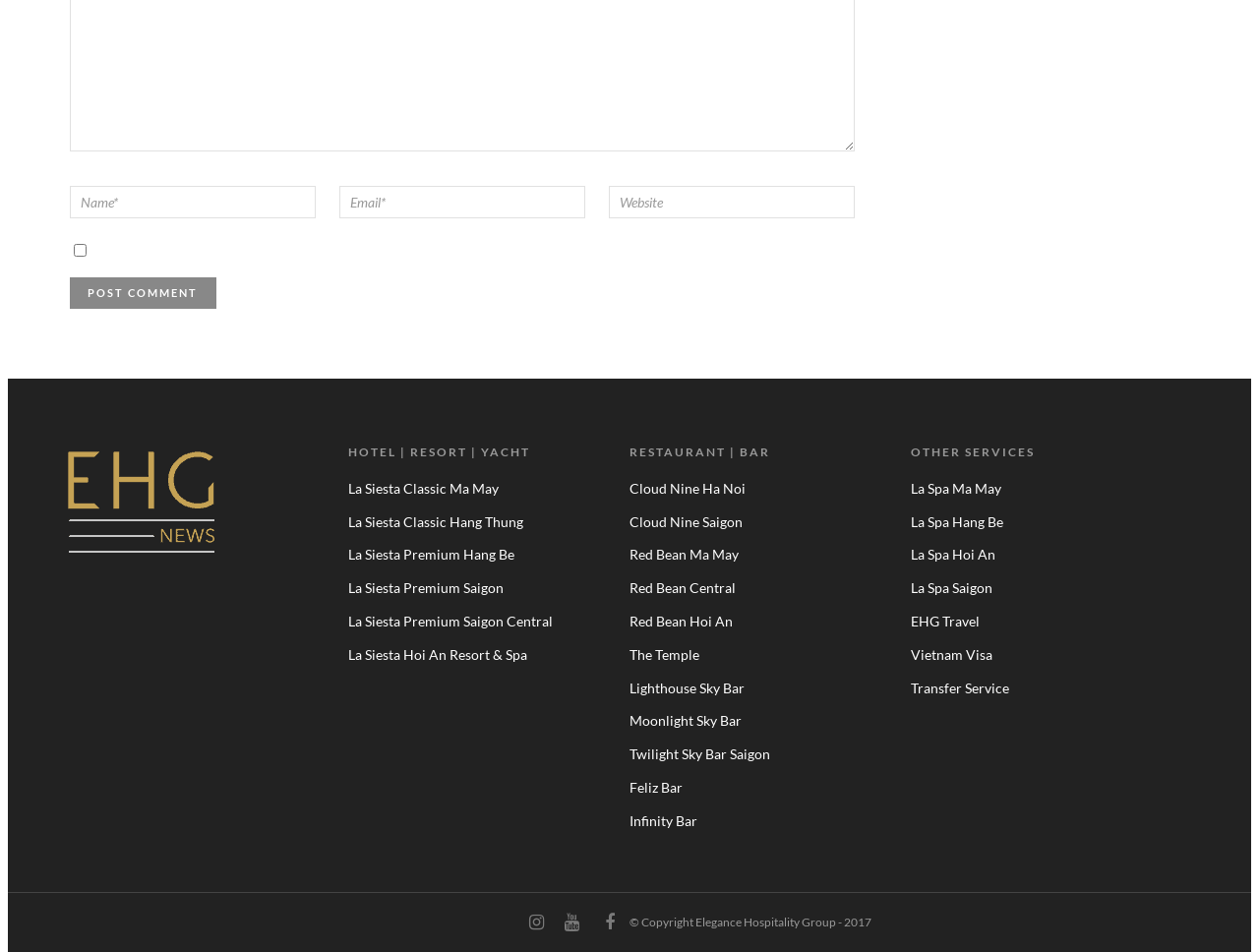Identify the bounding box coordinates for the region of the element that should be clicked to carry out the instruction: "Visit La Siesta Classic Ma May". The bounding box coordinates should be four float numbers between 0 and 1, i.e., [left, top, right, bottom].

[0.277, 0.504, 0.396, 0.522]